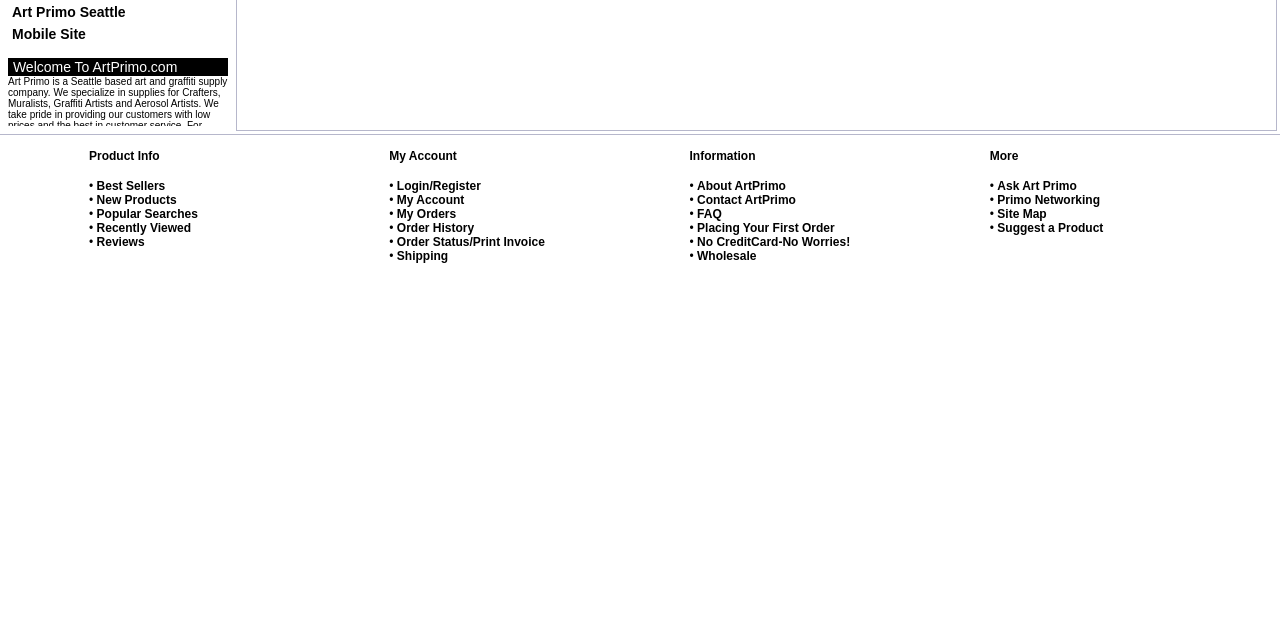Using the element description: "Placing Your First Order", determine the bounding box coordinates. The coordinates should be in the format [left, top, right, bottom], with values between 0 and 1.

[0.545, 0.345, 0.652, 0.367]